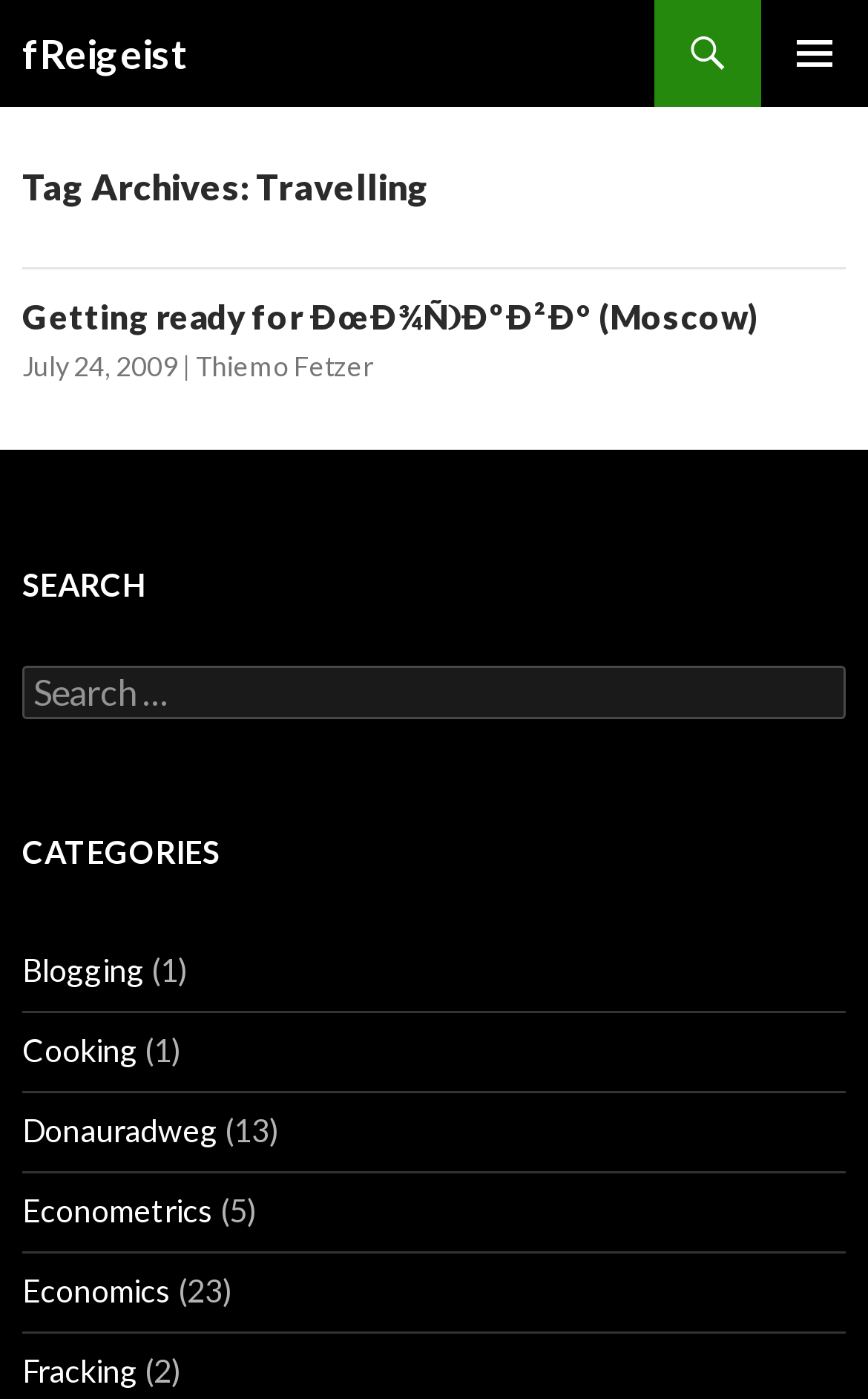Summarize the webpage in an elaborate manner.

The webpage is titled "Travelling | fReigeist" and has a primary menu button located at the top right corner. Below the title, there is a "SKIP TO CONTENT" link. The main content area is divided into several sections. 

At the top, there is a header section with the title "Tag Archives: Travelling". Below this header, there is an article section with a heading "Getting ready for ÐœÐ¾Ñ\x81ÐºÐ²Ð° (Moscow)" followed by a link to the article and a timestamp "July 24, 2009" with the author's name "Thiemo Fetzer". 

Further down, there are three sections: a search section with a heading "SEARCH" and a search box, a categories section with a heading "CATEGORIES" and several links to categories such as "Blogging", "Cooking", "Donauradweg", "Econometrics", "Economics", and "Fracking", each with a number of posts in parentheses.